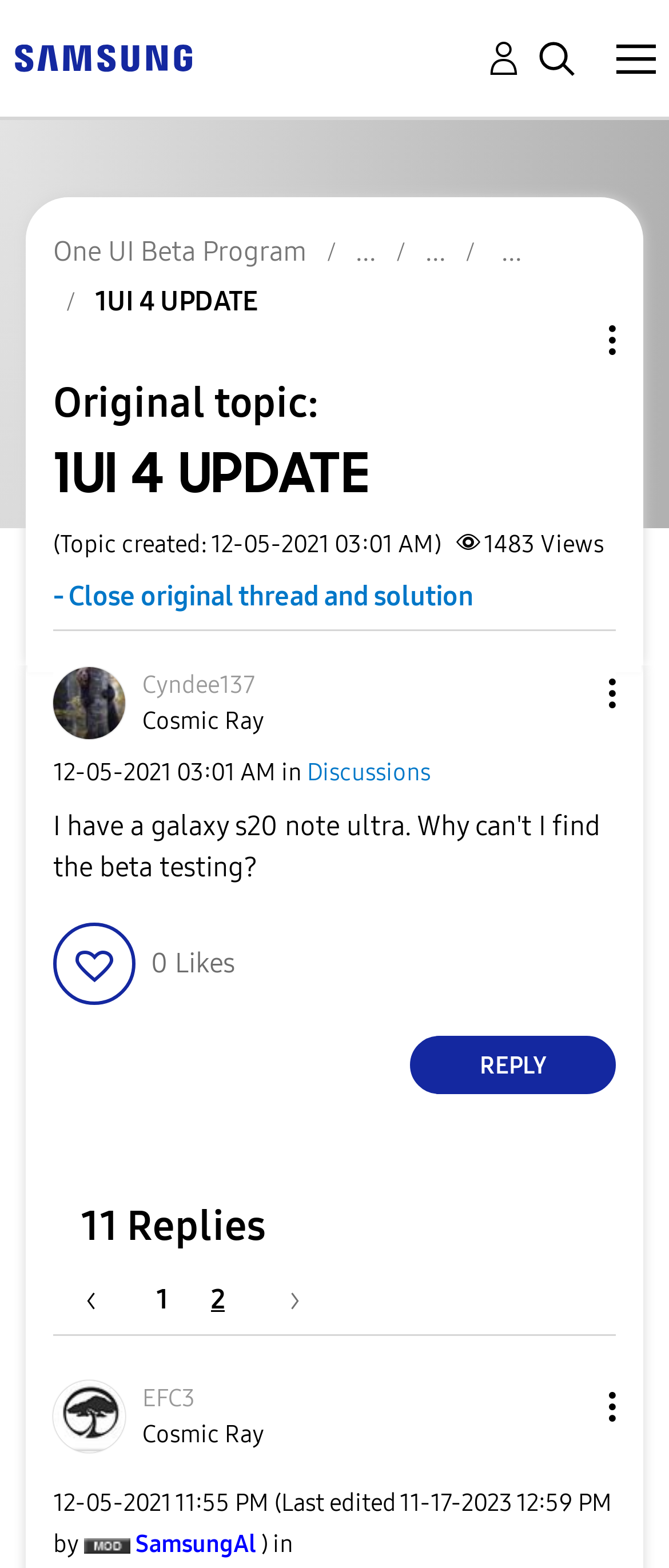Can you look at the image and give a comprehensive answer to the question:
What is the name of the moderator who edited the post?

The name of the moderator who edited the post can be found at the bottom of the page, where it says 'Last edited by SamsungAl'. This indicates that the moderator who edited the post is SamsungAl.